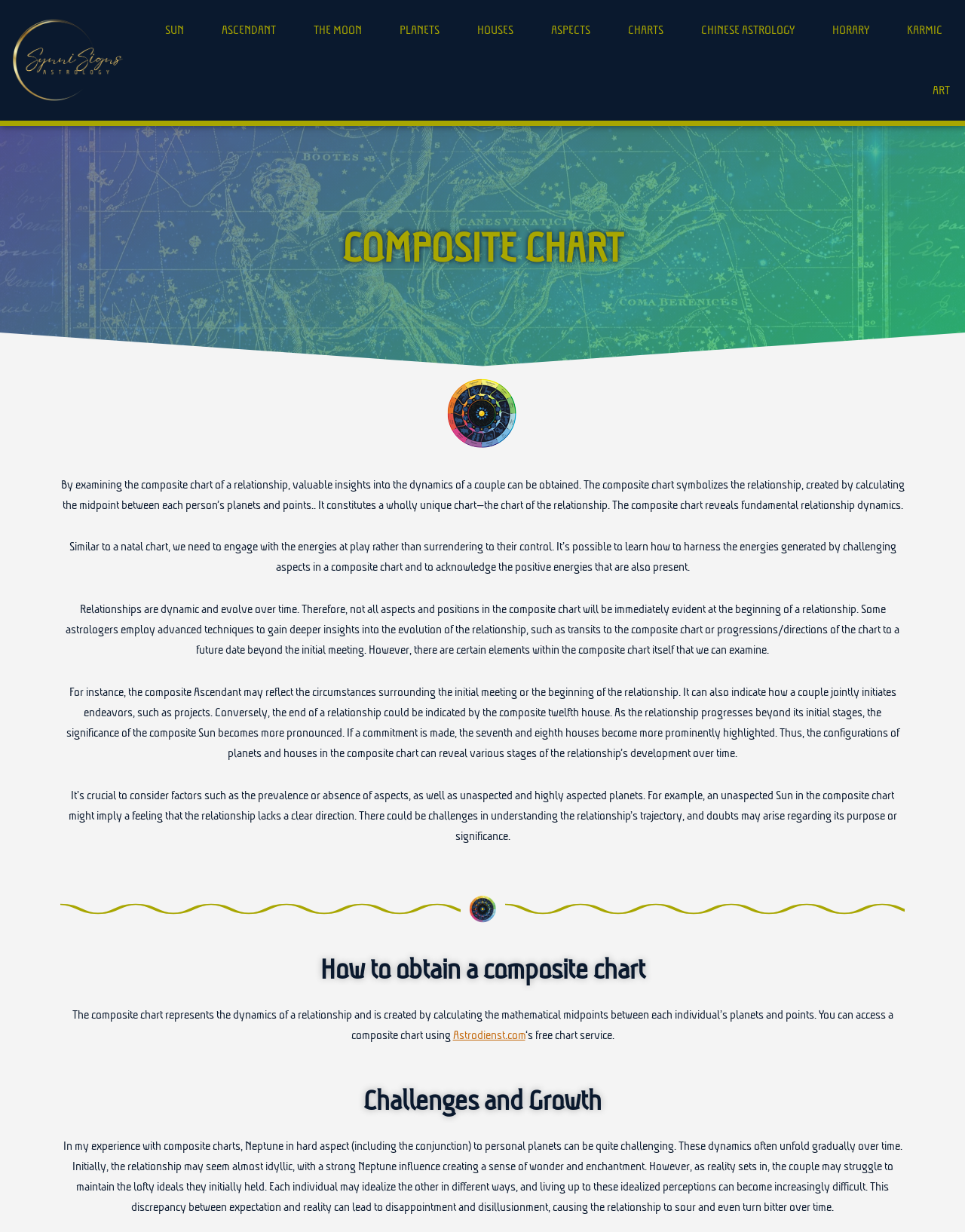What challenge may arise when Neptune is in hard aspect to personal planets?
Can you provide an in-depth and detailed response to the question?

According to the webpage, when Neptune is in hard aspect to personal planets, it can create a sense of wonder and enchantment in the relationship initially. However, as reality sets in, the couple may struggle to maintain the lofty ideals they initially held, leading to disappointment and disillusionment.